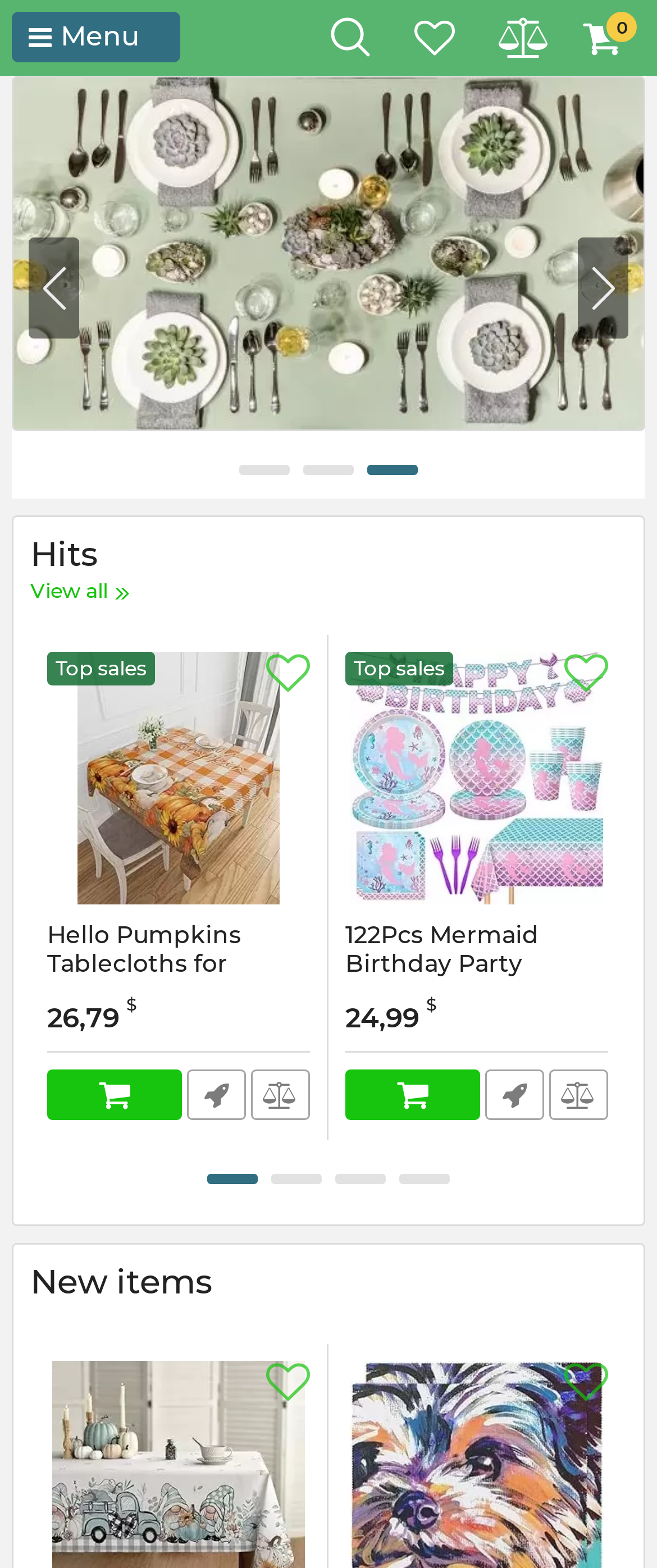Please identify the bounding box coordinates of the element's region that needs to be clicked to fulfill the following instruction: "View the 'New items' section". The bounding box coordinates should consist of four float numbers between 0 and 1, i.e., [left, top, right, bottom].

[0.046, 0.805, 0.323, 0.83]